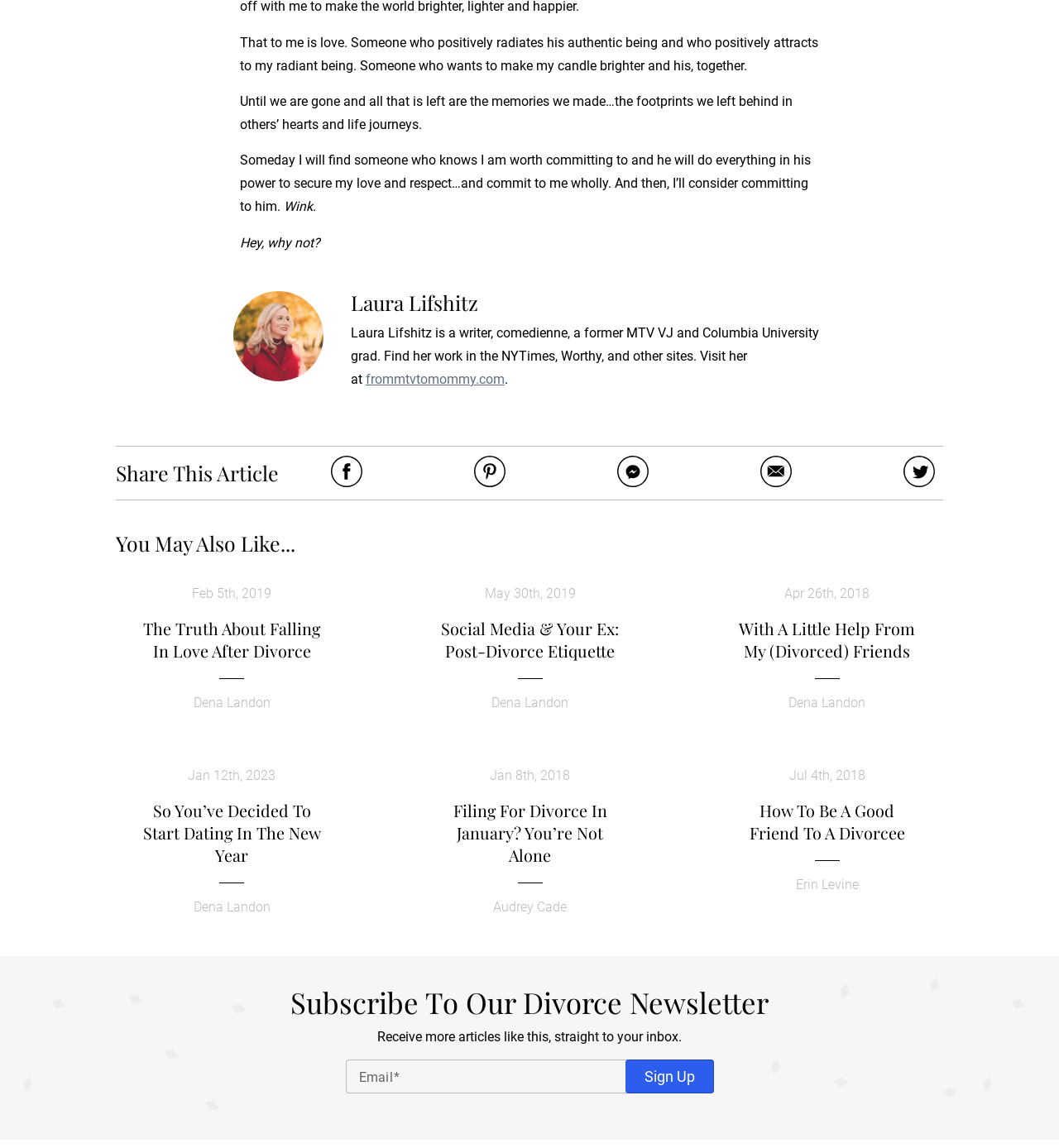Please provide the bounding box coordinates for the element that needs to be clicked to perform the instruction: "Visit the author's website". The coordinates must consist of four float numbers between 0 and 1, formatted as [left, top, right, bottom].

[0.345, 0.323, 0.476, 0.337]